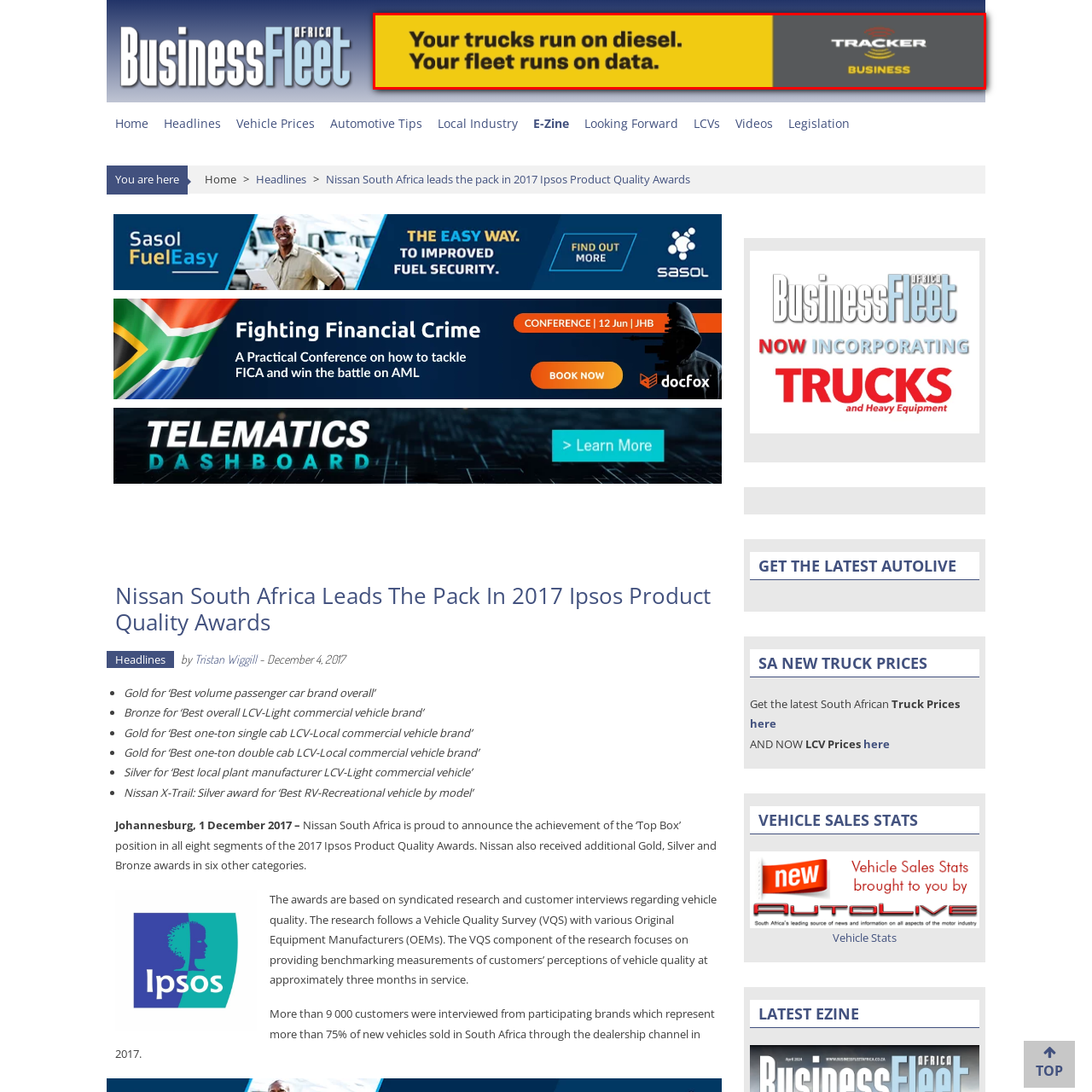Inspect the image within the red box and provide a detailed and thorough answer to the following question: What is the color of the text in the advertisement?

The text in the advertisement, which reads 'Your trucks run on diesel. Your fleet runs on data.', is in black color, providing a sharp contrast to the bright yellow background.